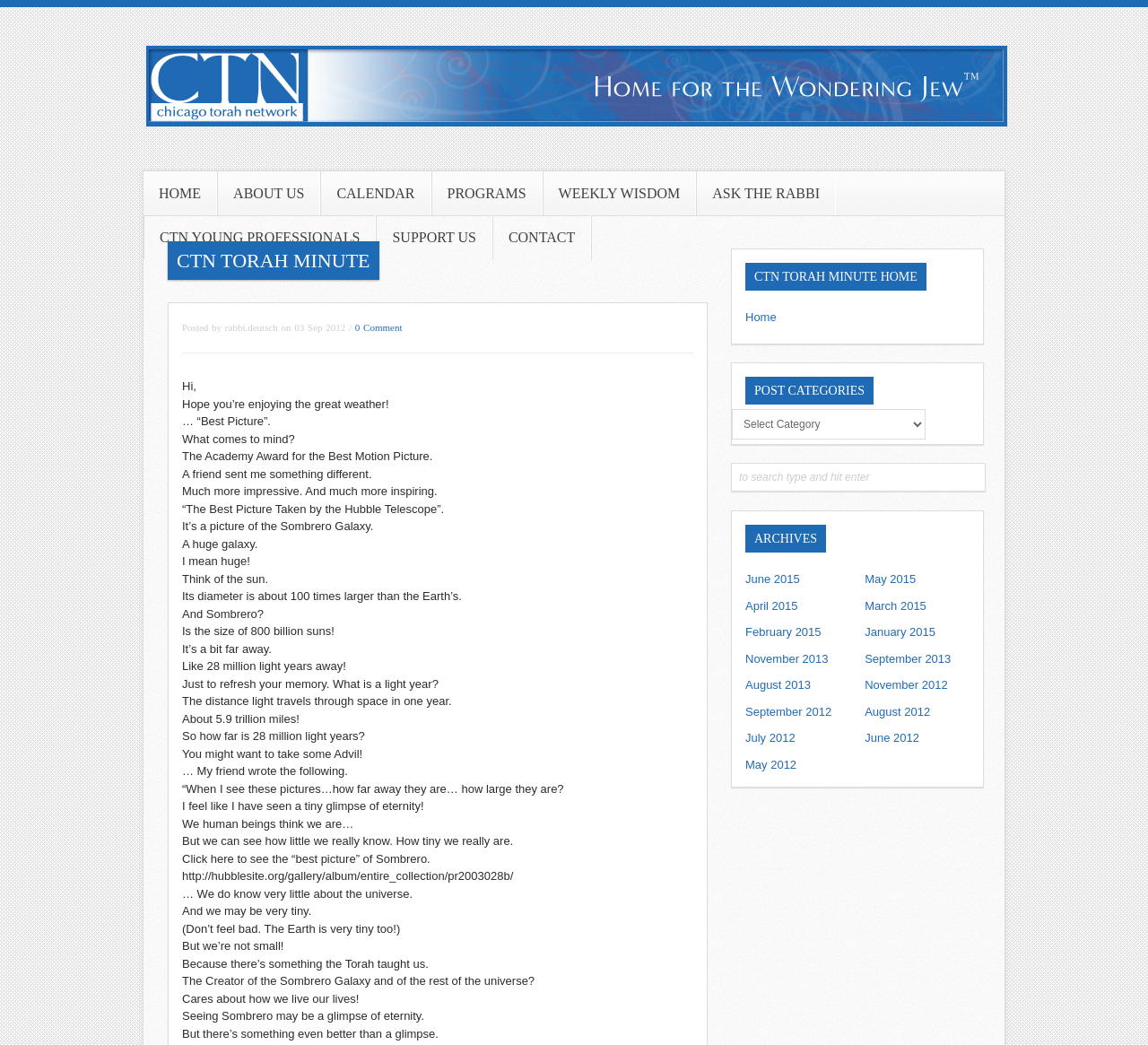Locate the bounding box coordinates of the area you need to click to fulfill this instruction: 'Read the post from September 2012'. The coordinates must be in the form of four float numbers ranging from 0 to 1: [left, top, right, bottom].

[0.753, 0.624, 0.828, 0.636]